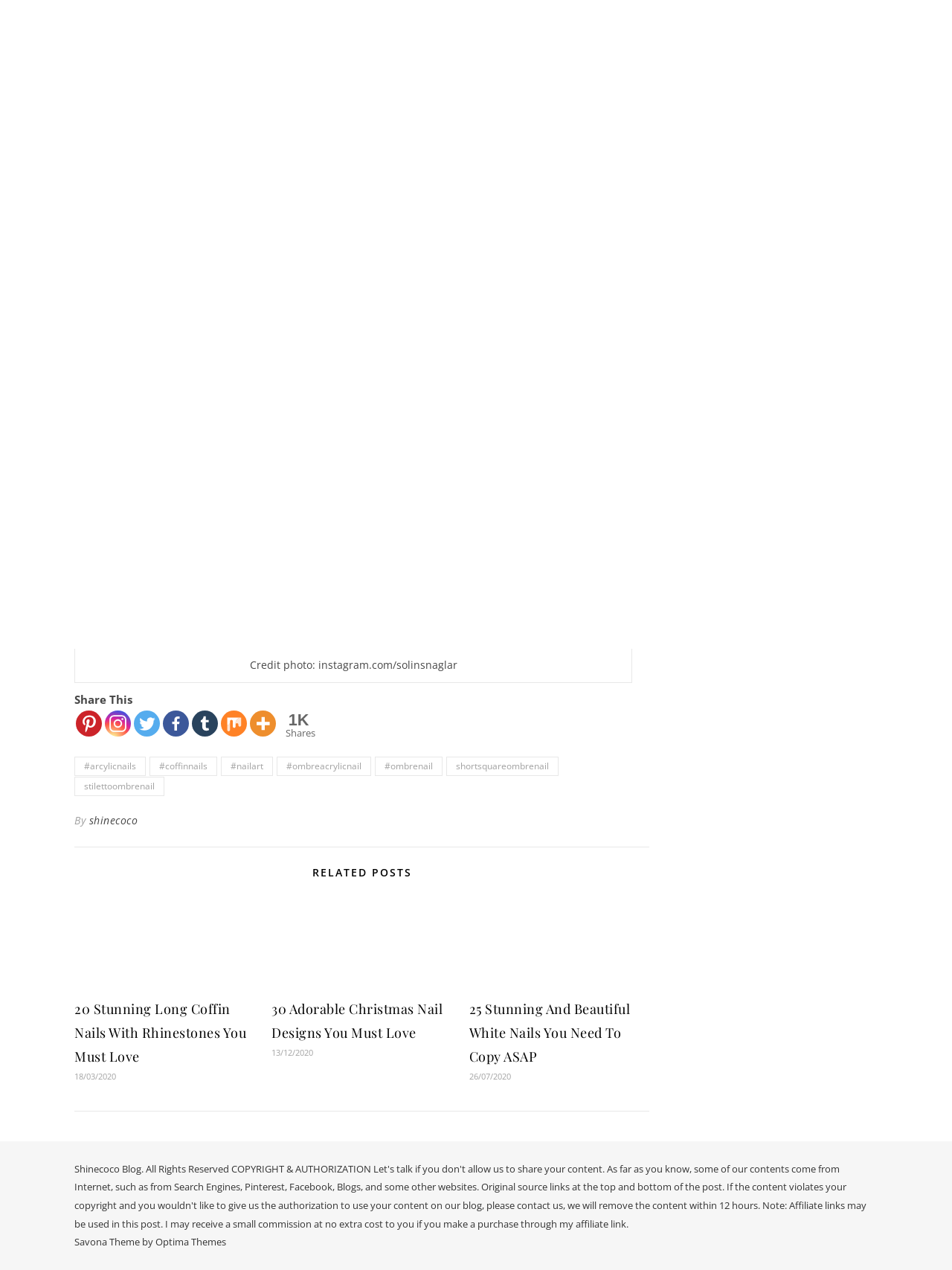How many shares does the post have?
We need a detailed and exhaustive answer to the question. Please elaborate.

The webpage has a 'Total Shares' section with a '1K' label, indicating that the post has 1,000 shares.